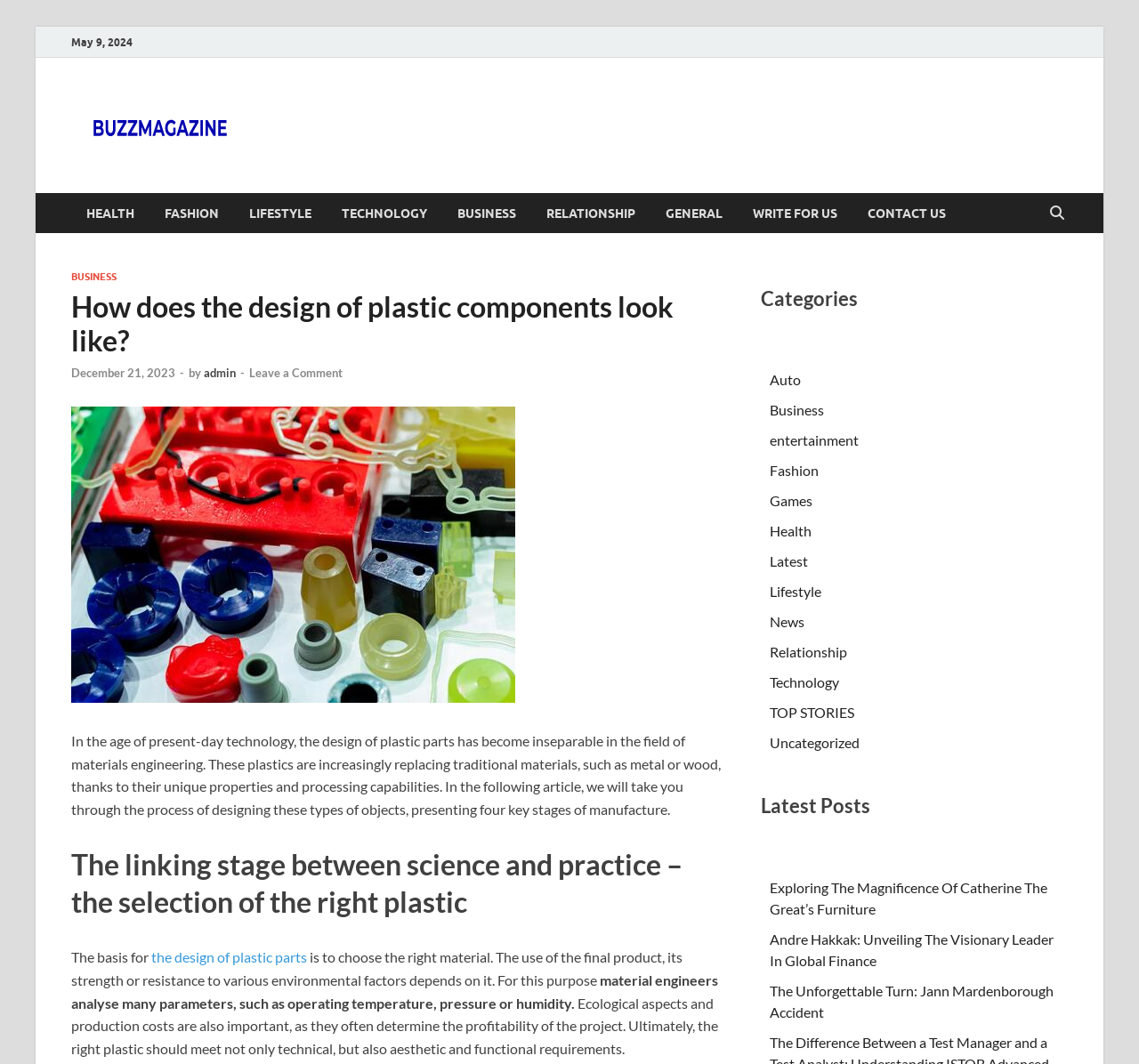Extract the main heading text from the webpage.

How does the design of plastic components look like?